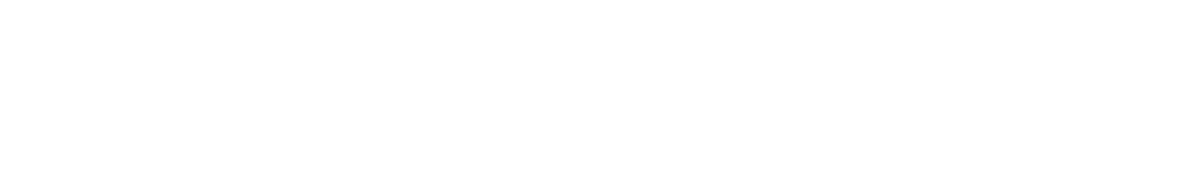Please answer the following question using a single word or phrase: 
What topic is the text discussing?

Boards of directors